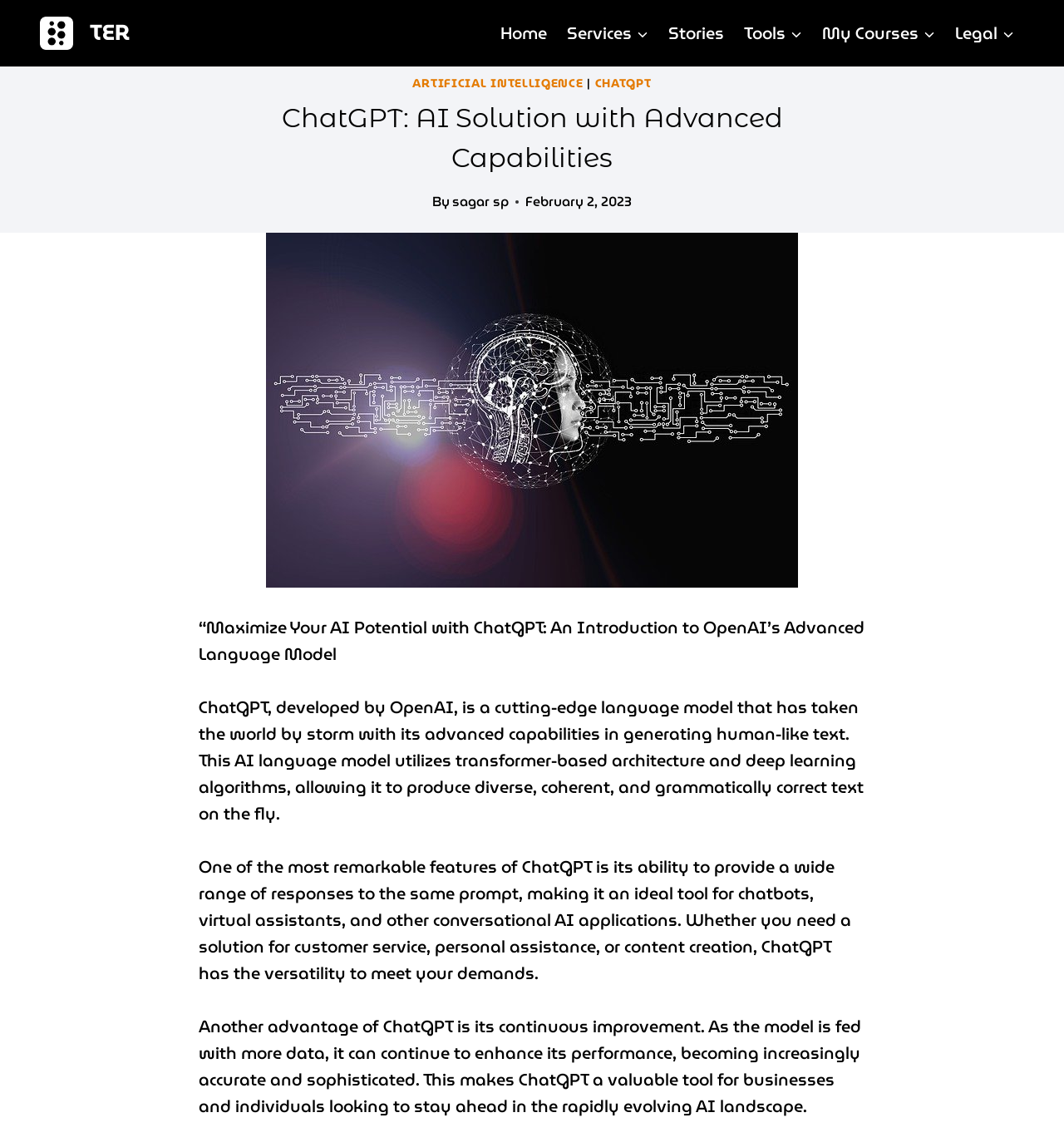Respond with a single word or phrase to the following question:
What is the date of the article?

February 2, 2023